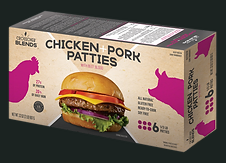Refer to the image and provide an in-depth answer to the question:
How many patties are in the box?

The box contains six patties, as indicated by the packaging, which is a key feature of the product.